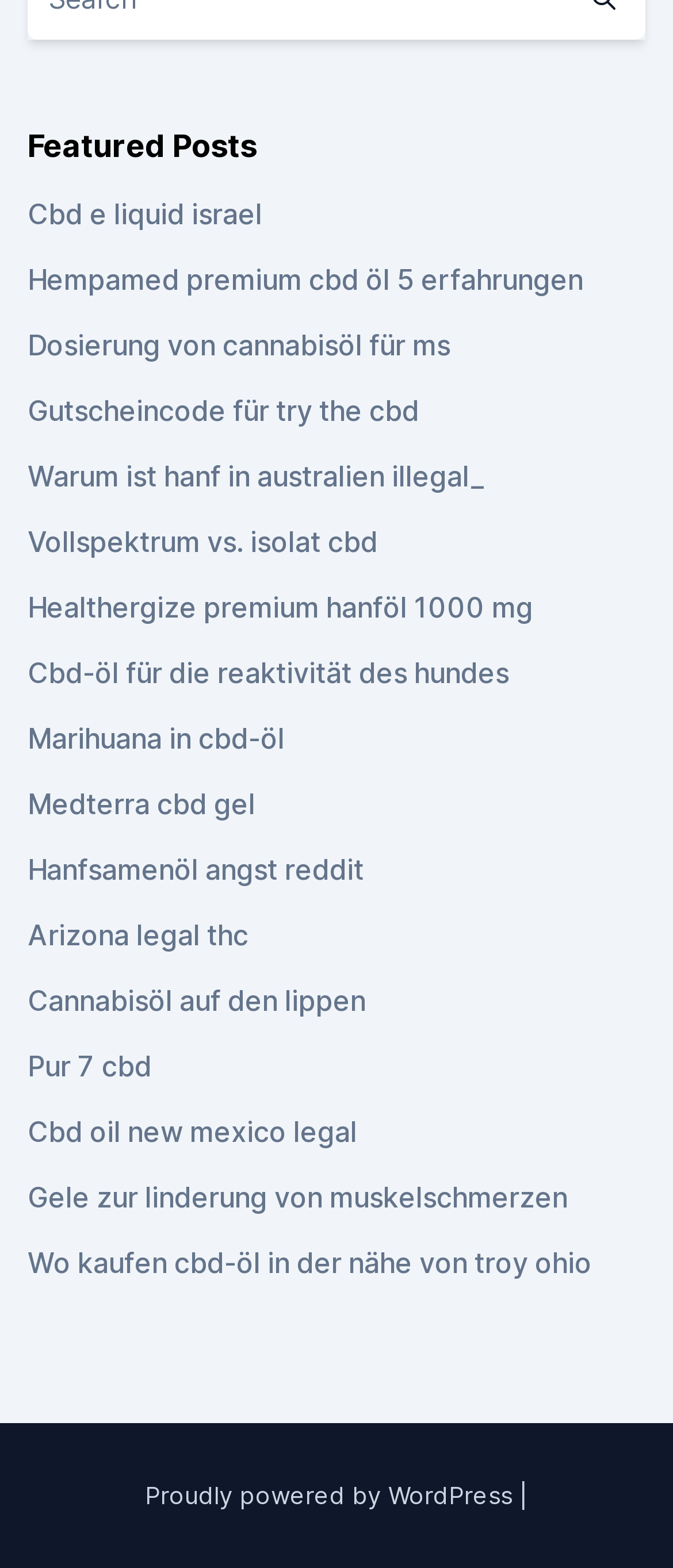What is the last link under the 'Featured Posts' heading?
Based on the screenshot, respond with a single word or phrase.

Wo kaufen cbd-öl in der nähe von troy ohio